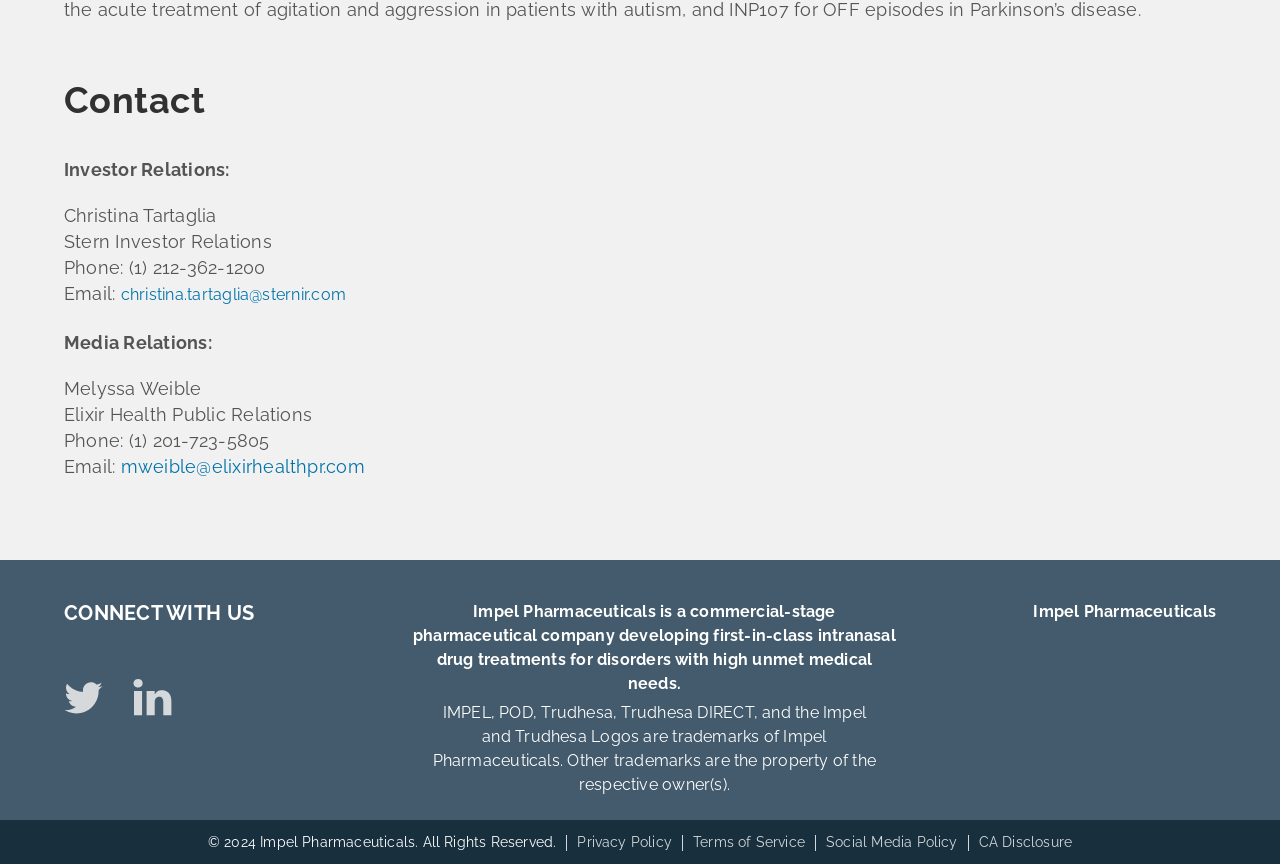What is the name of the company described on this webpage?
Answer briefly with a single word or phrase based on the image.

Impel Pharmaceuticals